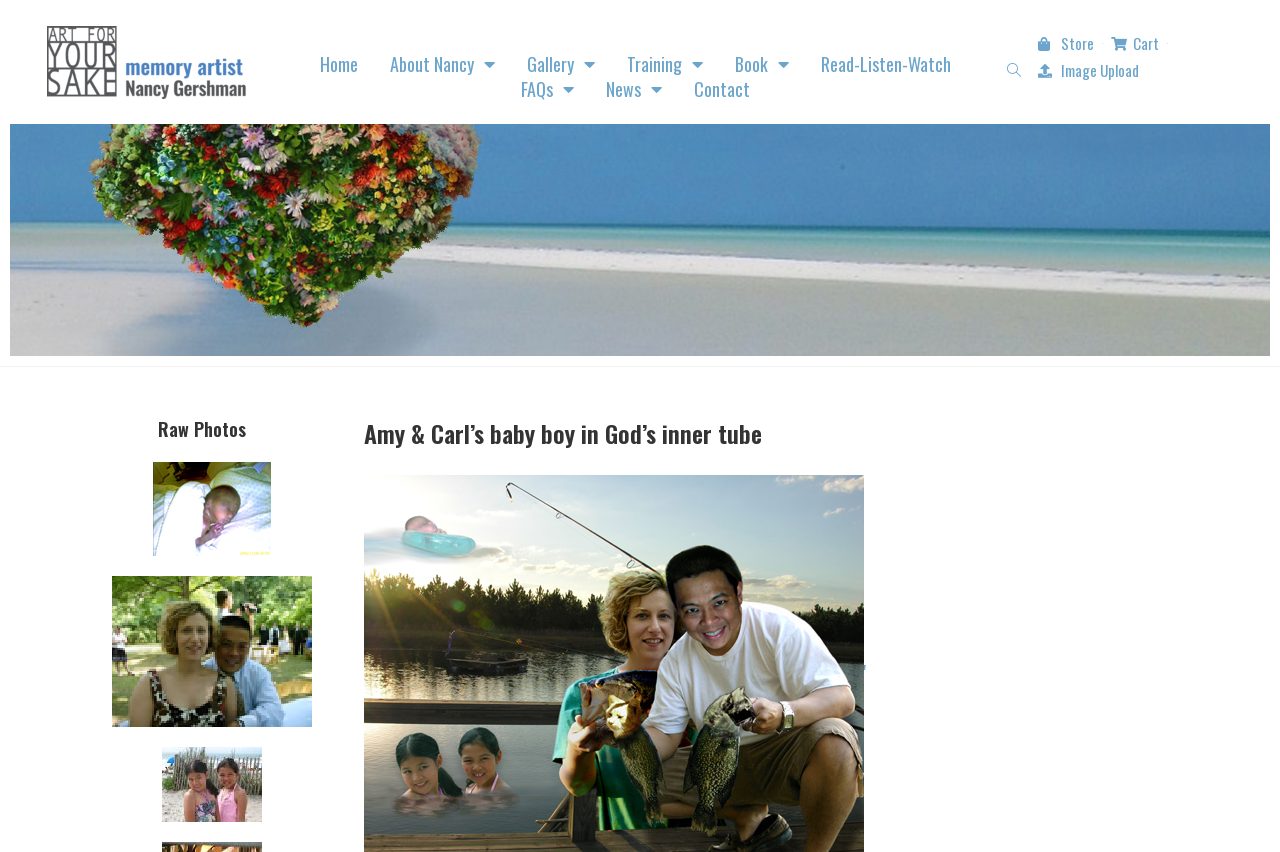Determine the coordinates of the bounding box that should be clicked to complete the instruction: "Click the 'Image Upload' link". The coordinates should be represented by four float numbers between 0 and 1: [left, top, right, bottom].

[0.811, 0.067, 0.89, 0.099]